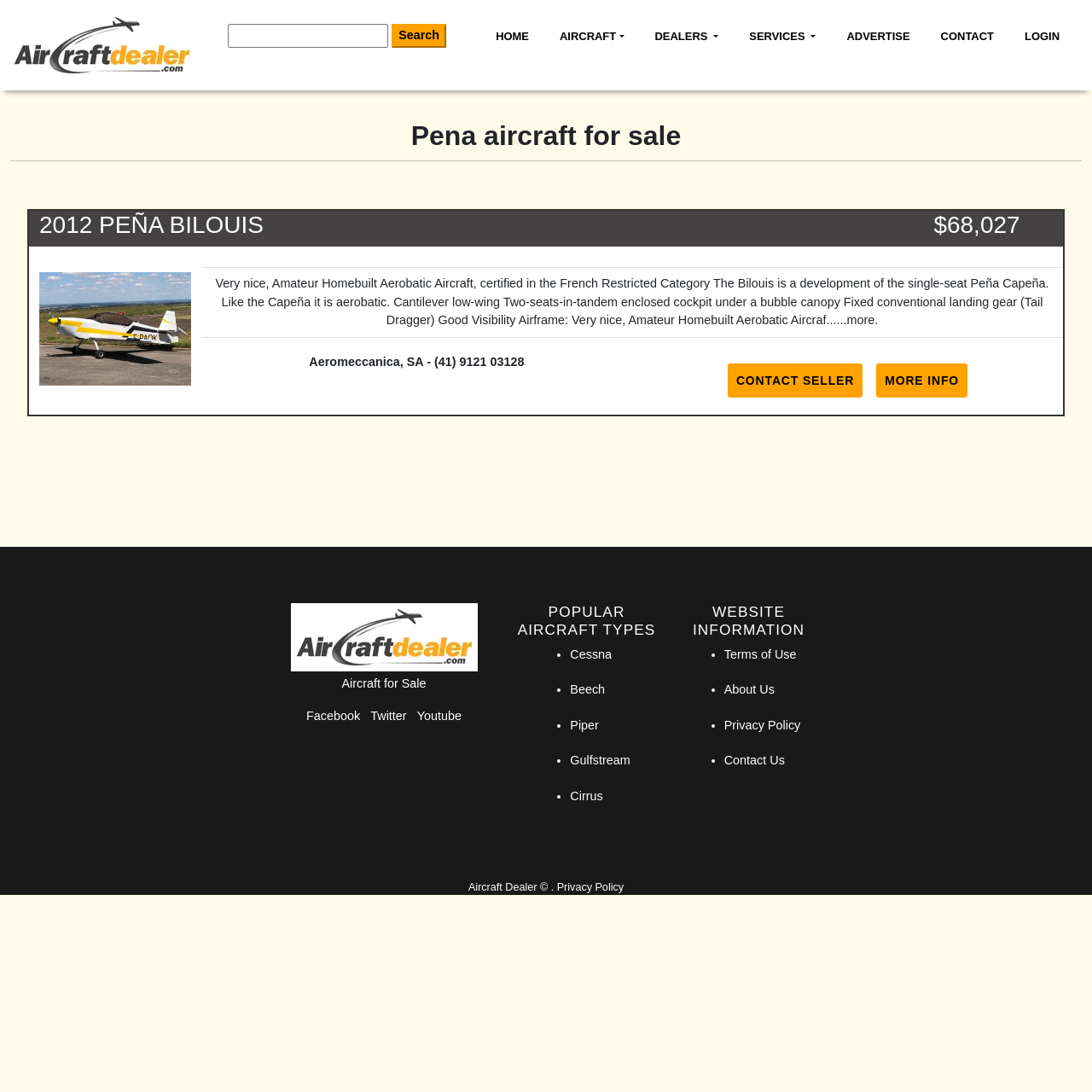What are the popular aircraft types?
Based on the visual information, provide a detailed and comprehensive answer.

The popular aircraft types can be found in the 'POPULAR AIRCRAFT TYPES' section, where they are listed as links.